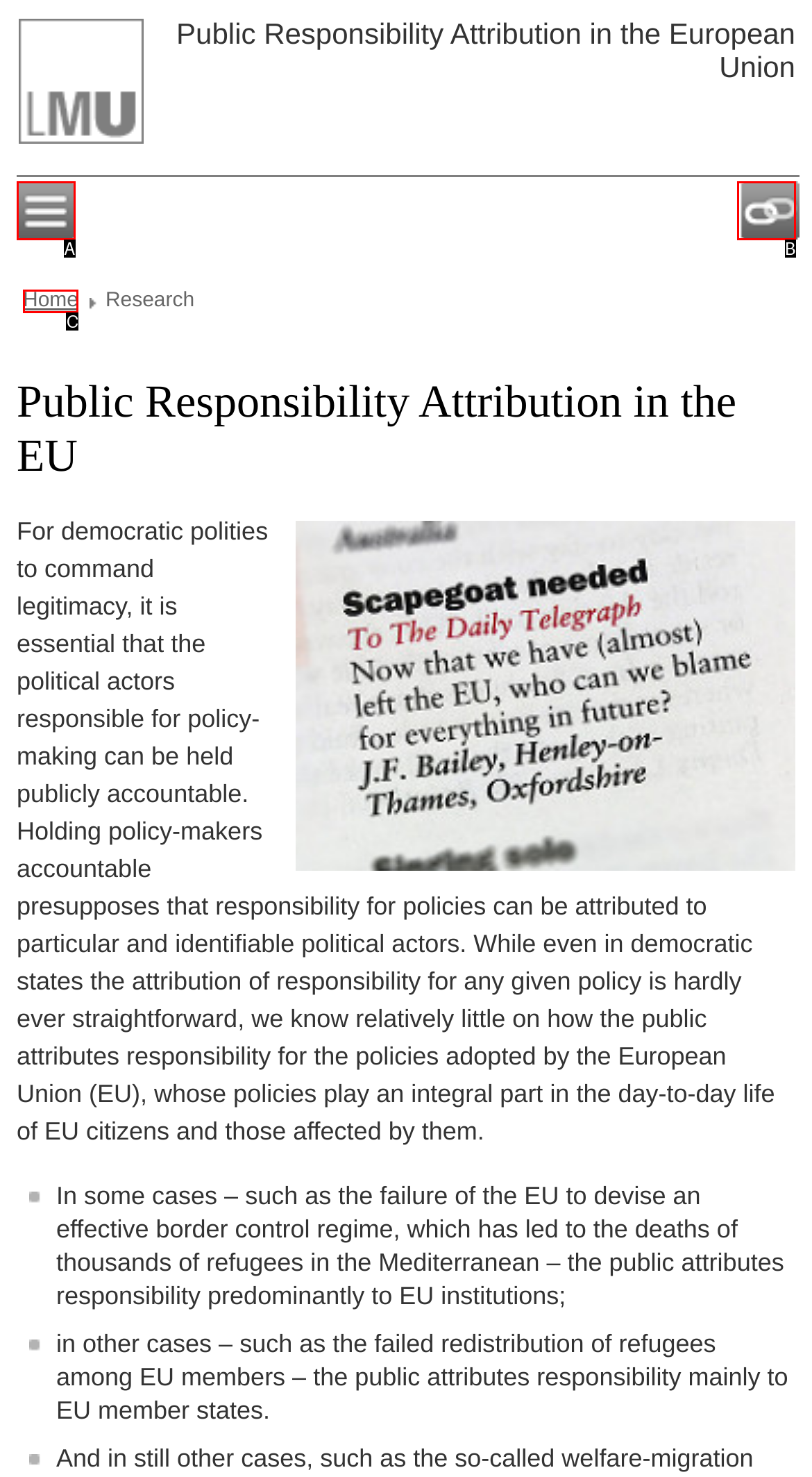Based on the element described as: Main Navigation
Find and respond with the letter of the correct UI element.

A